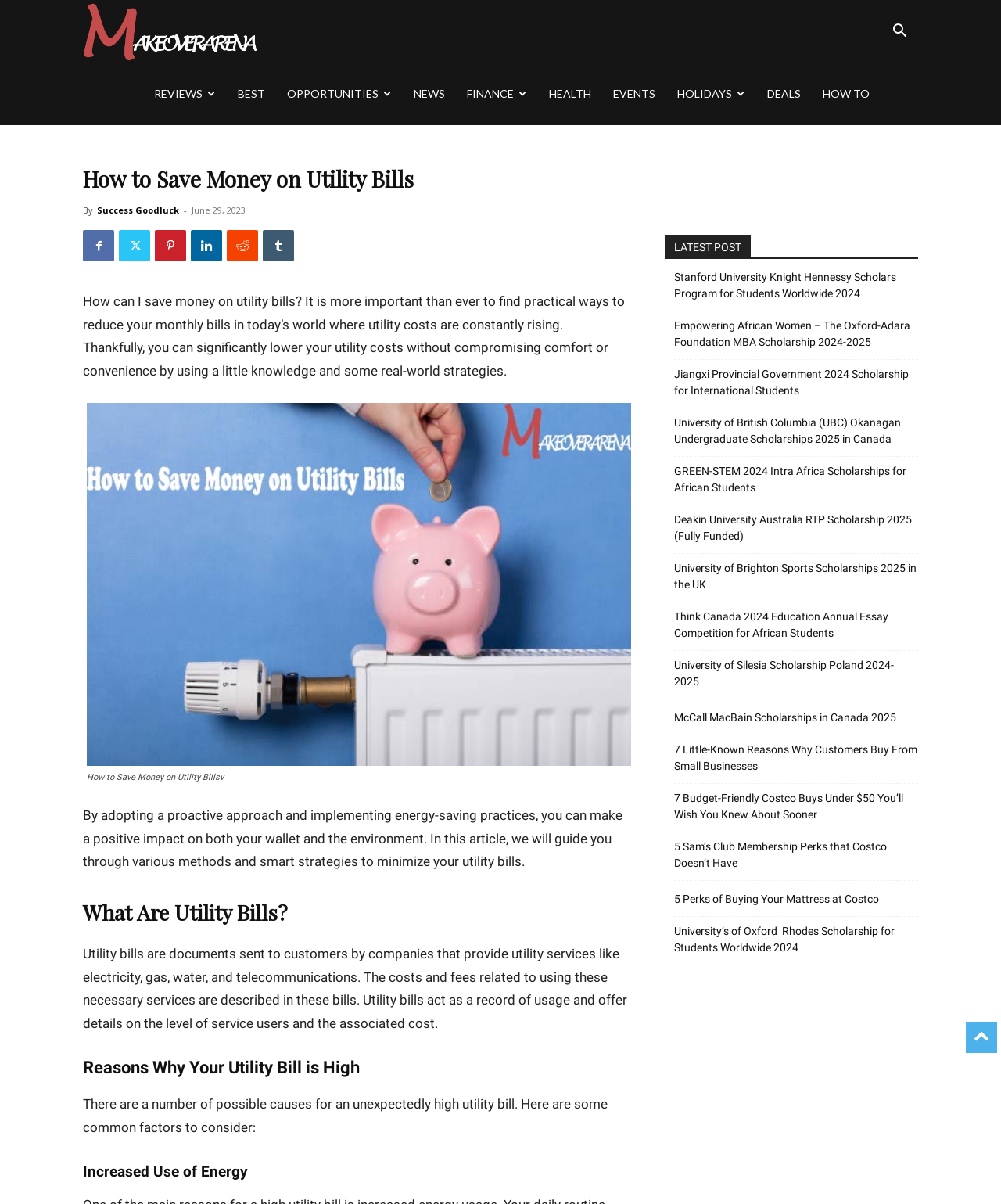Respond to the question with just a single word or phrase: 
What is the purpose of utility bills?

Record of usage and cost